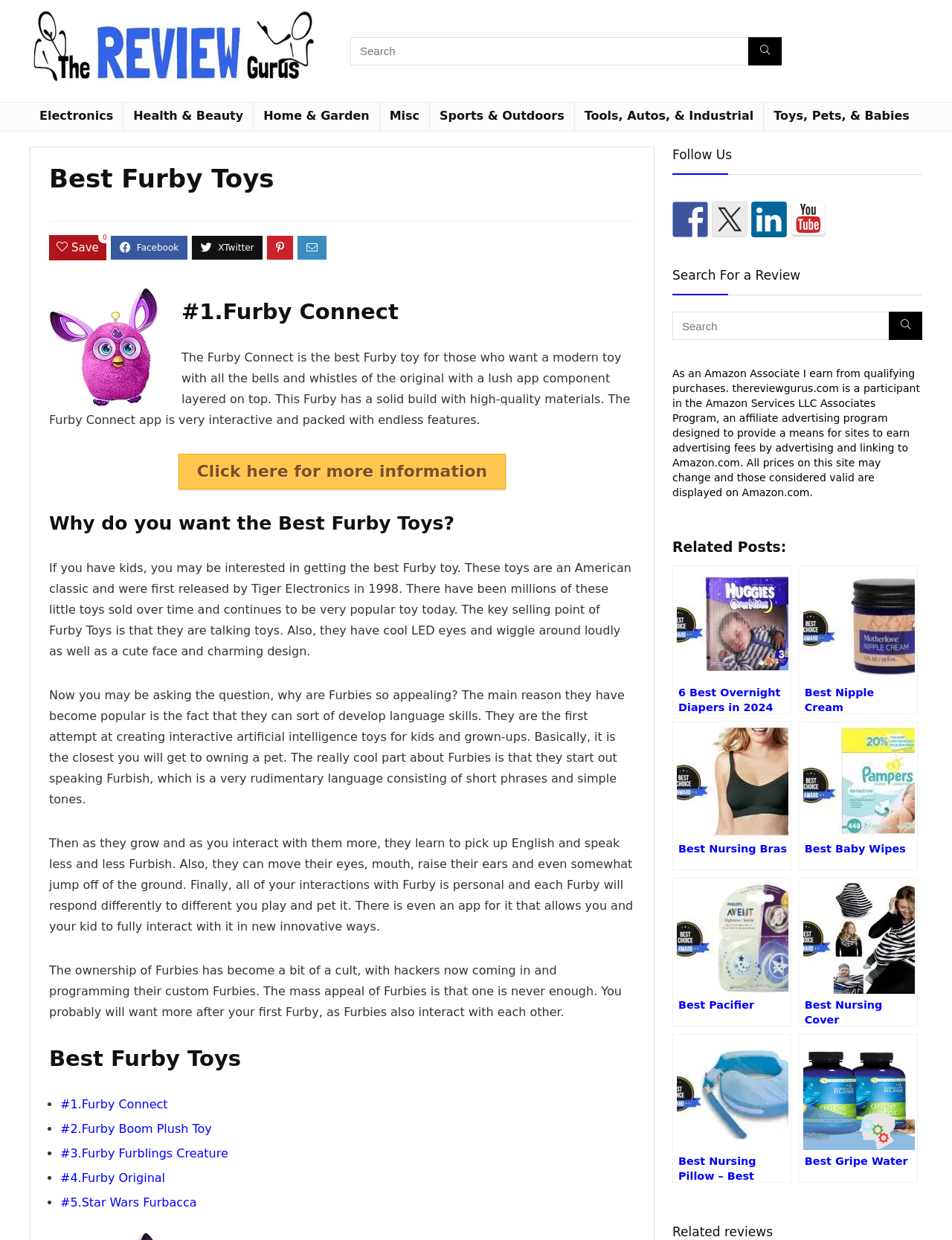Identify the bounding box coordinates for the element that needs to be clicked to fulfill this instruction: "Search for Furby toys". Provide the coordinates in the format of four float numbers between 0 and 1: [left, top, right, bottom].

[0.368, 0.03, 0.821, 0.052]